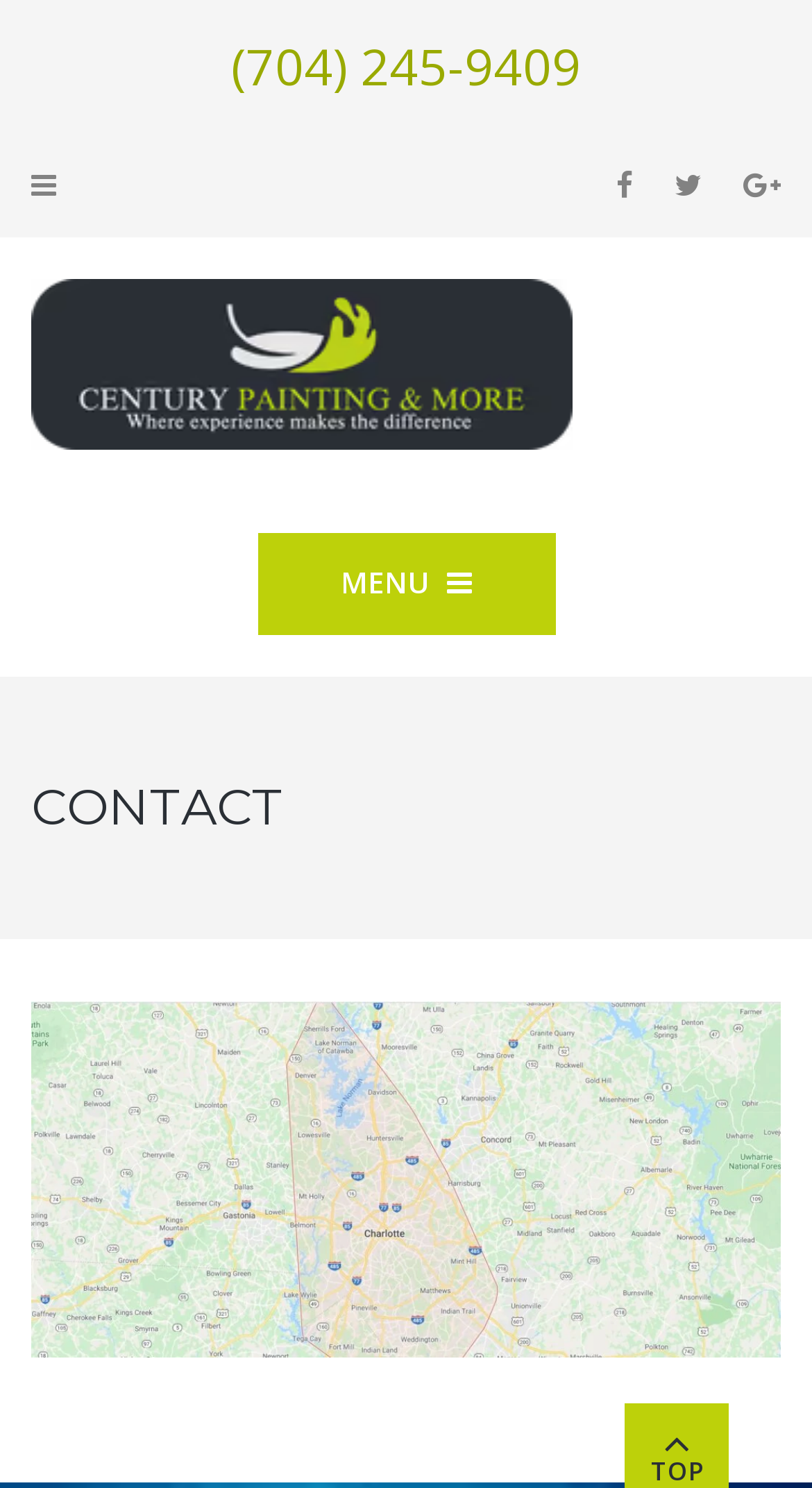Give a short answer to this question using one word or a phrase:
What is the name of the company?

Century Painting